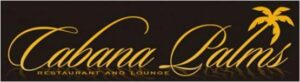Generate a comprehensive caption that describes the image.

The image features a stylish logo for "Cabana Palms," a restaurant and lounge. The design showcases elegant typography with the words "Cabana" and "Palms" in a refined gold color against a dark background, enhancing the luxurious feel. Accompanying the text is a graphic of a palm tree, which reinforces the tropical theme, evoking a relaxed, vacation-like atmosphere. This logo likely aims to attract patrons looking for a vibrant dining experience in a lively setting.